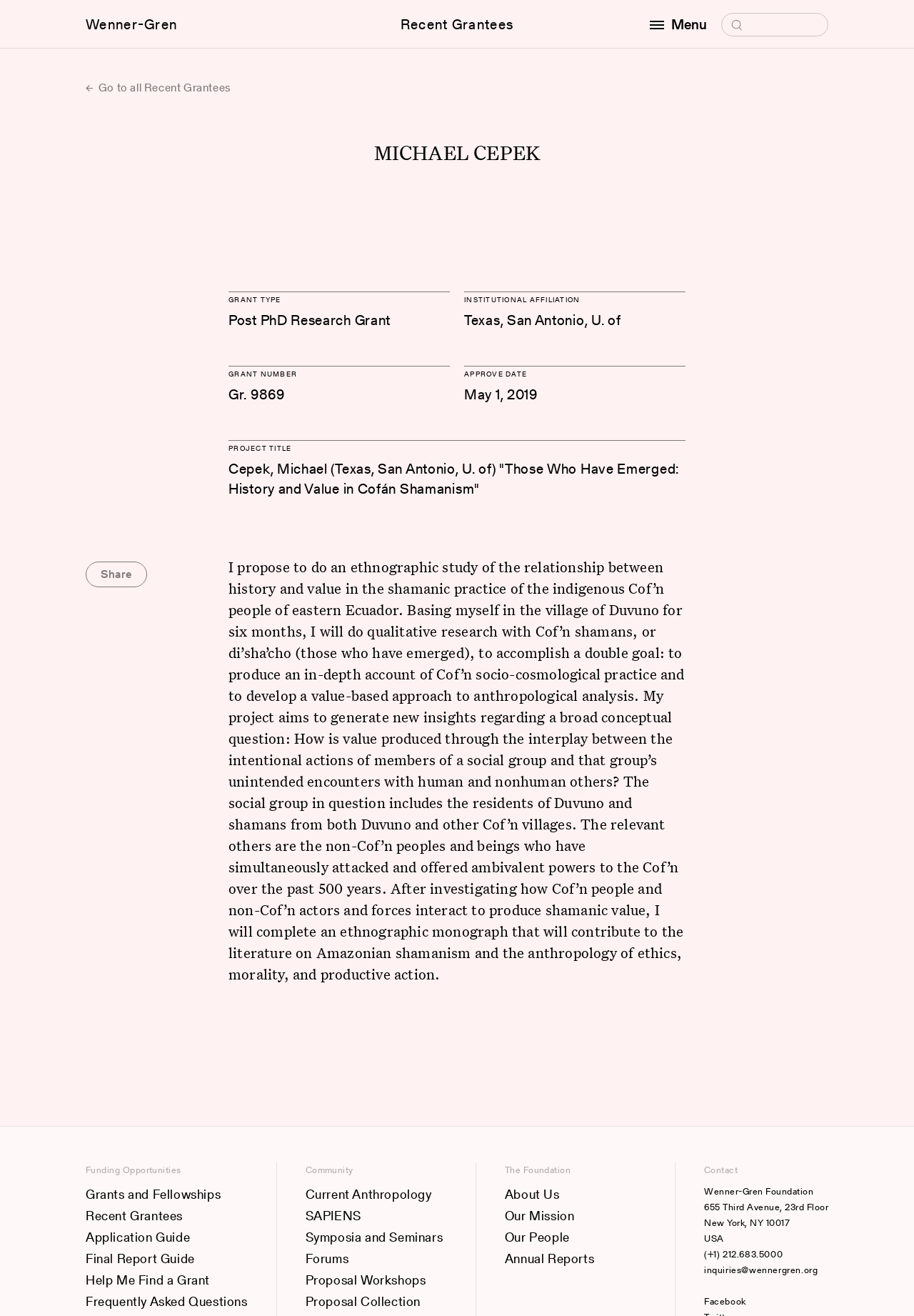Identify the bounding box coordinates of the area you need to click to perform the following instruction: "Search for:".

[0.789, 0.01, 0.906, 0.027]